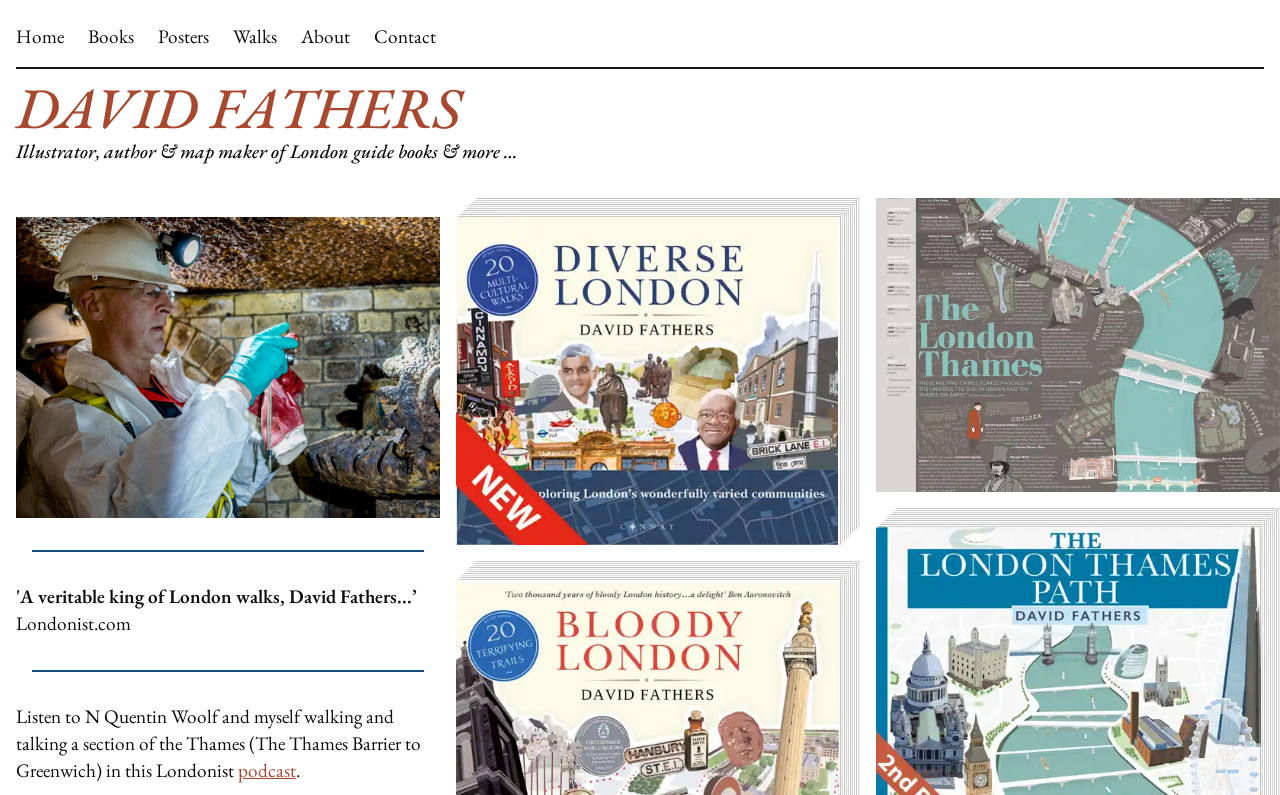Find the bounding box coordinates for the element that must be clicked to complete the instruction: "go to home page". The coordinates should be four float numbers between 0 and 1, indicated as [left, top, right, bottom].

[0.012, 0.02, 0.062, 0.084]